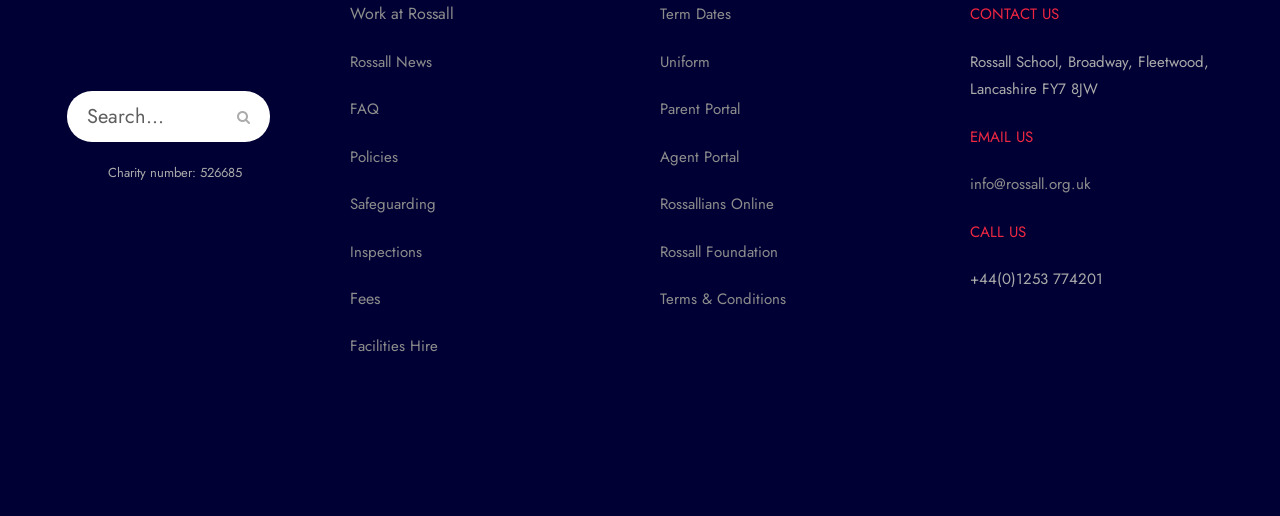Calculate the bounding box coordinates of the UI element given the description: "Work at Rossall".

[0.273, 0.005, 0.355, 0.049]